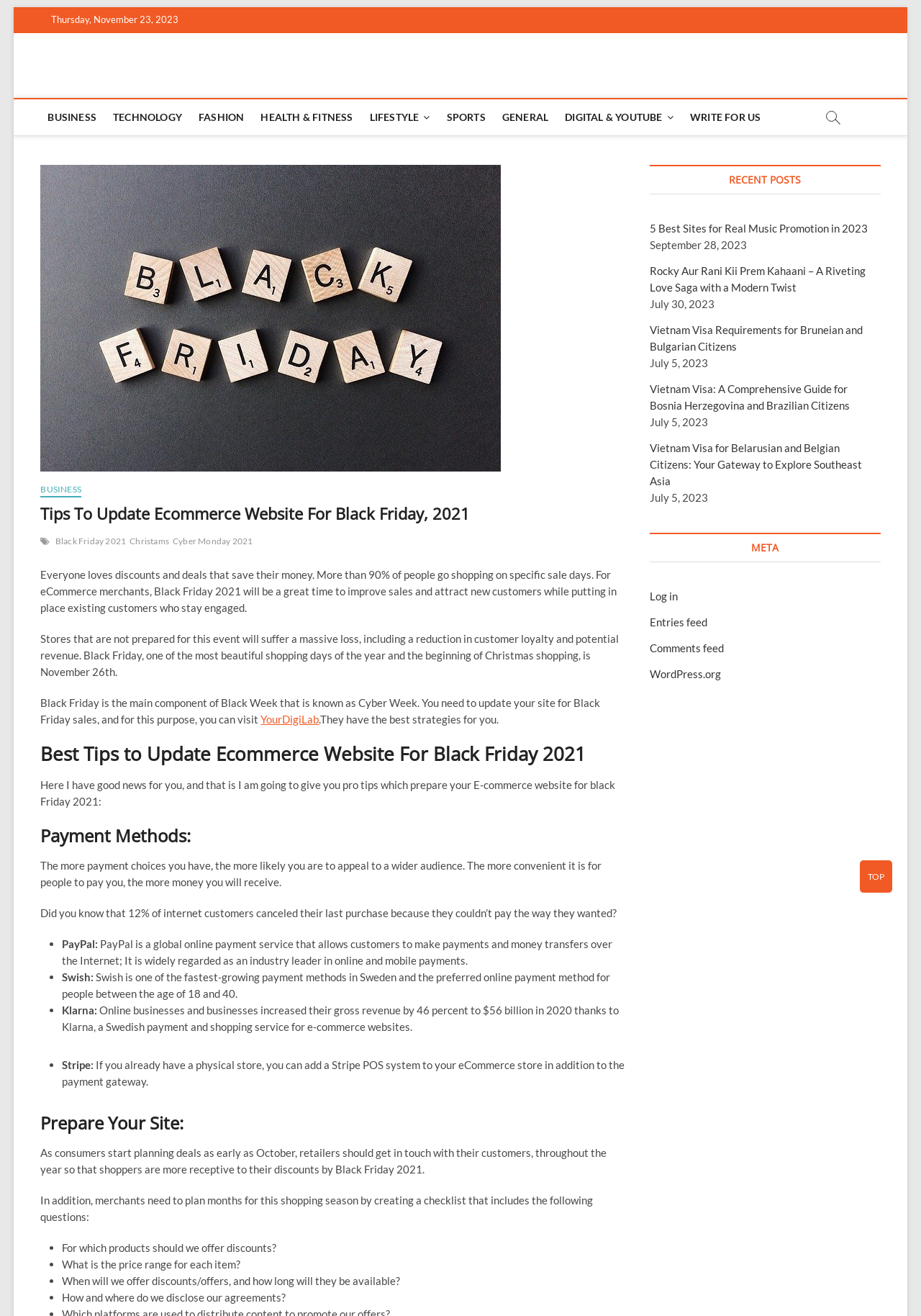Find the bounding box coordinates of the element to click in order to complete the given instruction: "Check the recent posts in the side sidebar."

[0.706, 0.125, 0.956, 0.148]